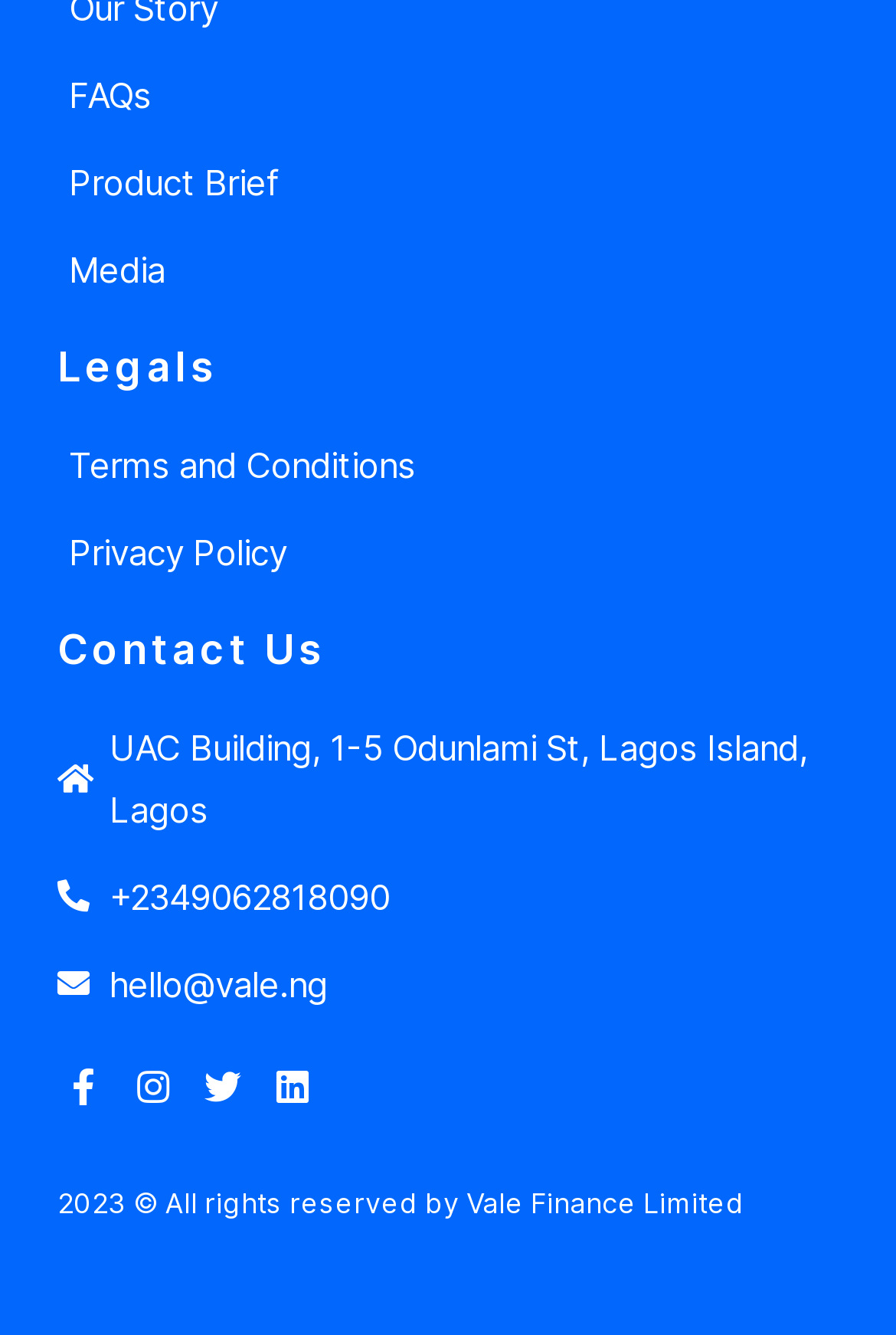Reply to the question with a single word or phrase:
How many social media links are available?

4